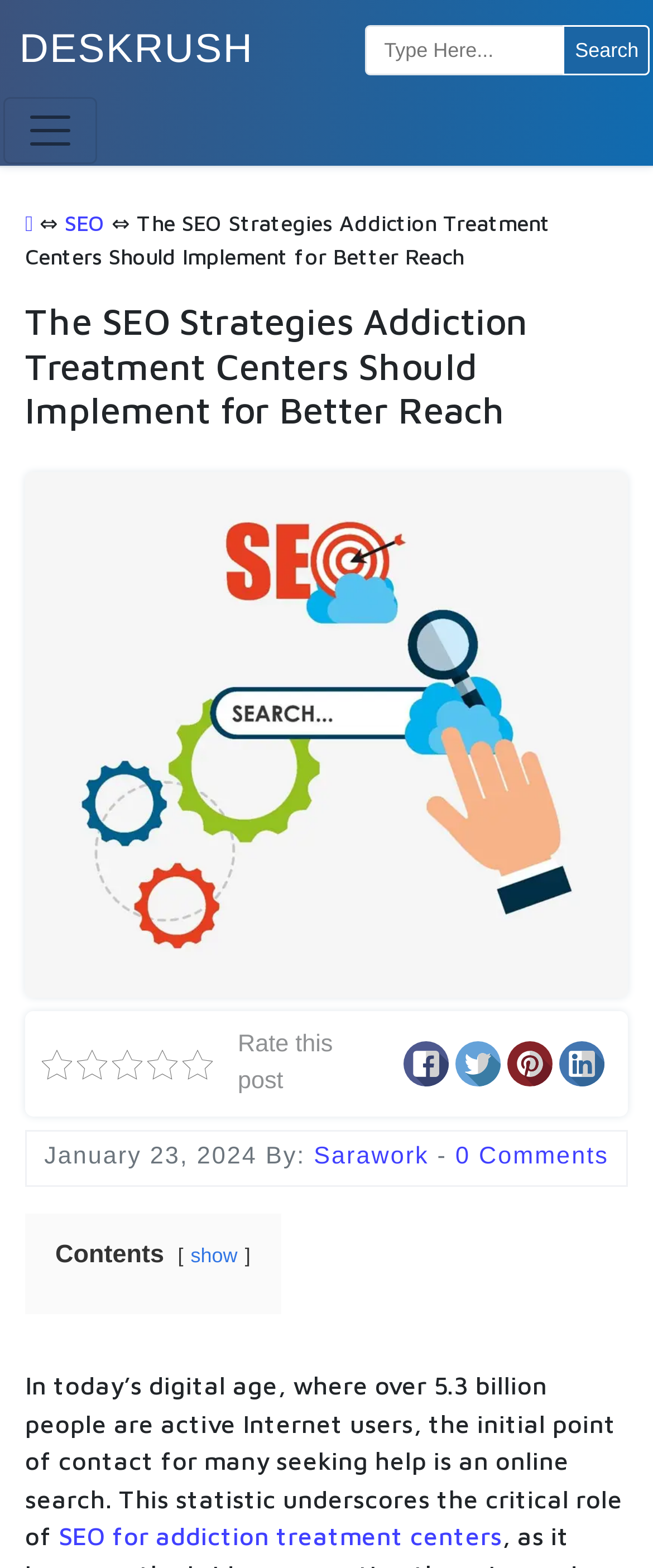Please mark the clickable region by giving the bounding box coordinates needed to complete this instruction: "Read the post details".

[0.038, 0.191, 0.962, 0.276]